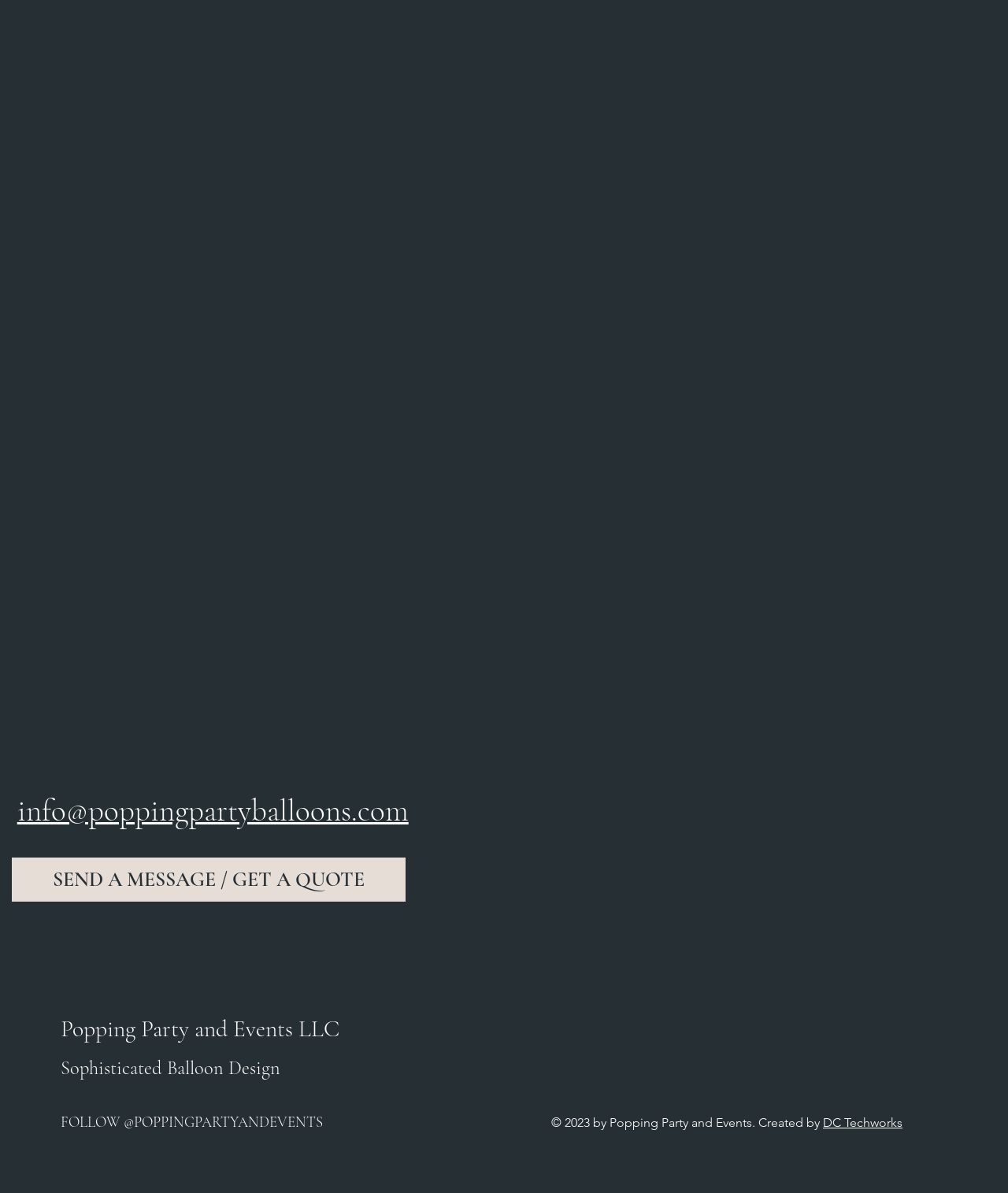Locate the UI element described by @POPPINGPARTYANDEVENTS and provide its bounding box coordinates. Use the format (top-left x, top-left y, bottom-right x, bottom-right y) with all values as floating point numbers between 0 and 1.

[0.123, 0.934, 0.32, 0.948]